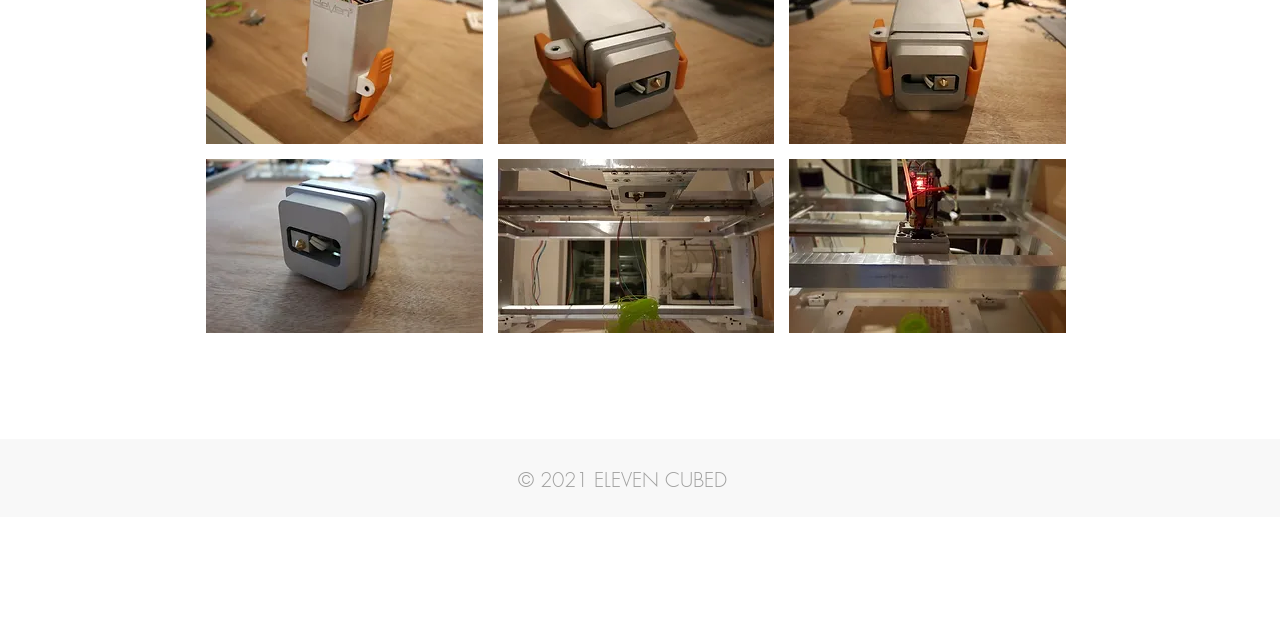Ascertain the bounding box coordinates for the UI element detailed here: "press to zoom". The coordinates should be provided as [left, top, right, bottom] with each value being a float between 0 and 1.

[0.617, 0.248, 0.833, 0.52]